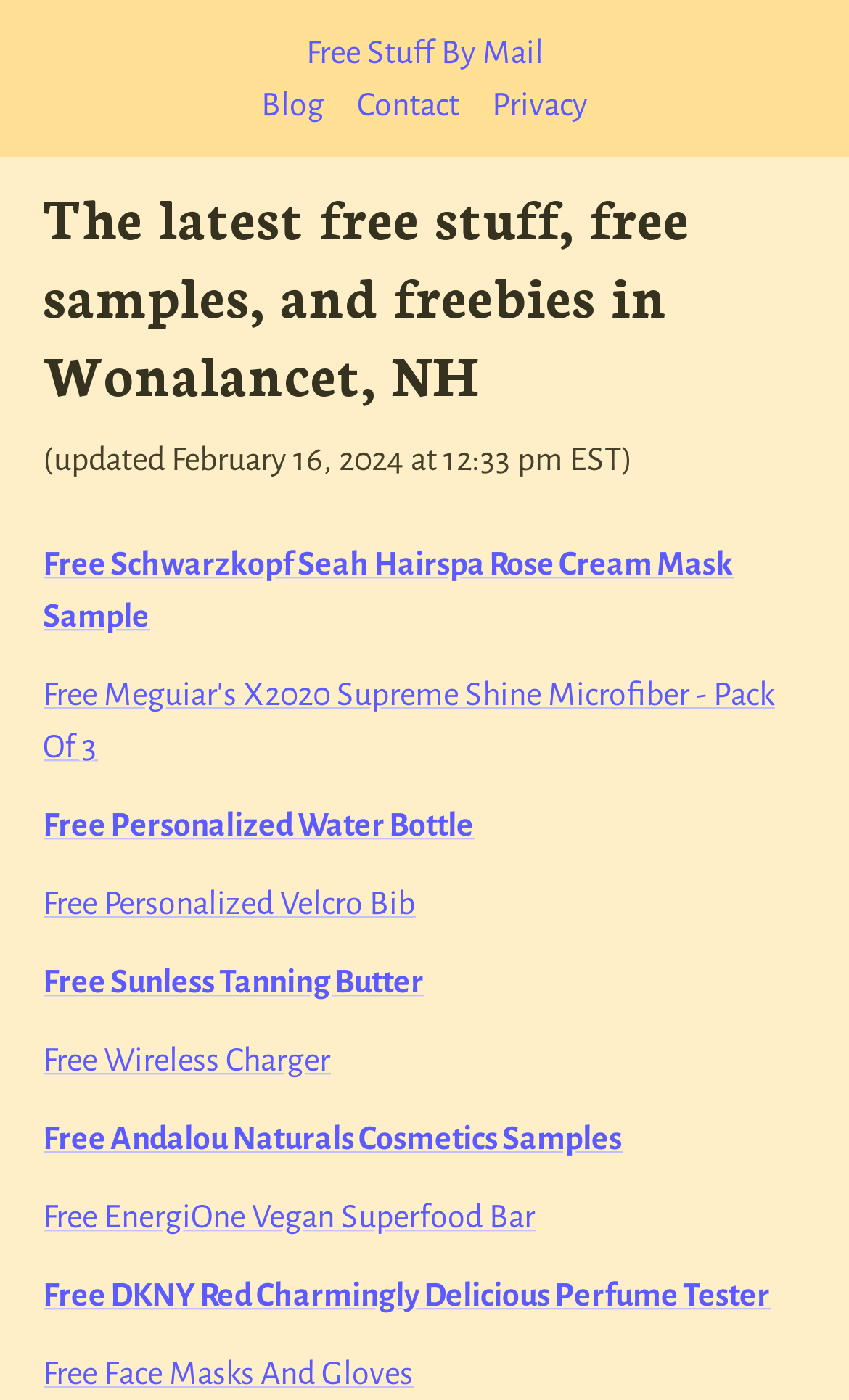Determine the bounding box coordinates for the area you should click to complete the following instruction: "Browse COOL RECIPES FOR THE HOTTEST DAYS".

None